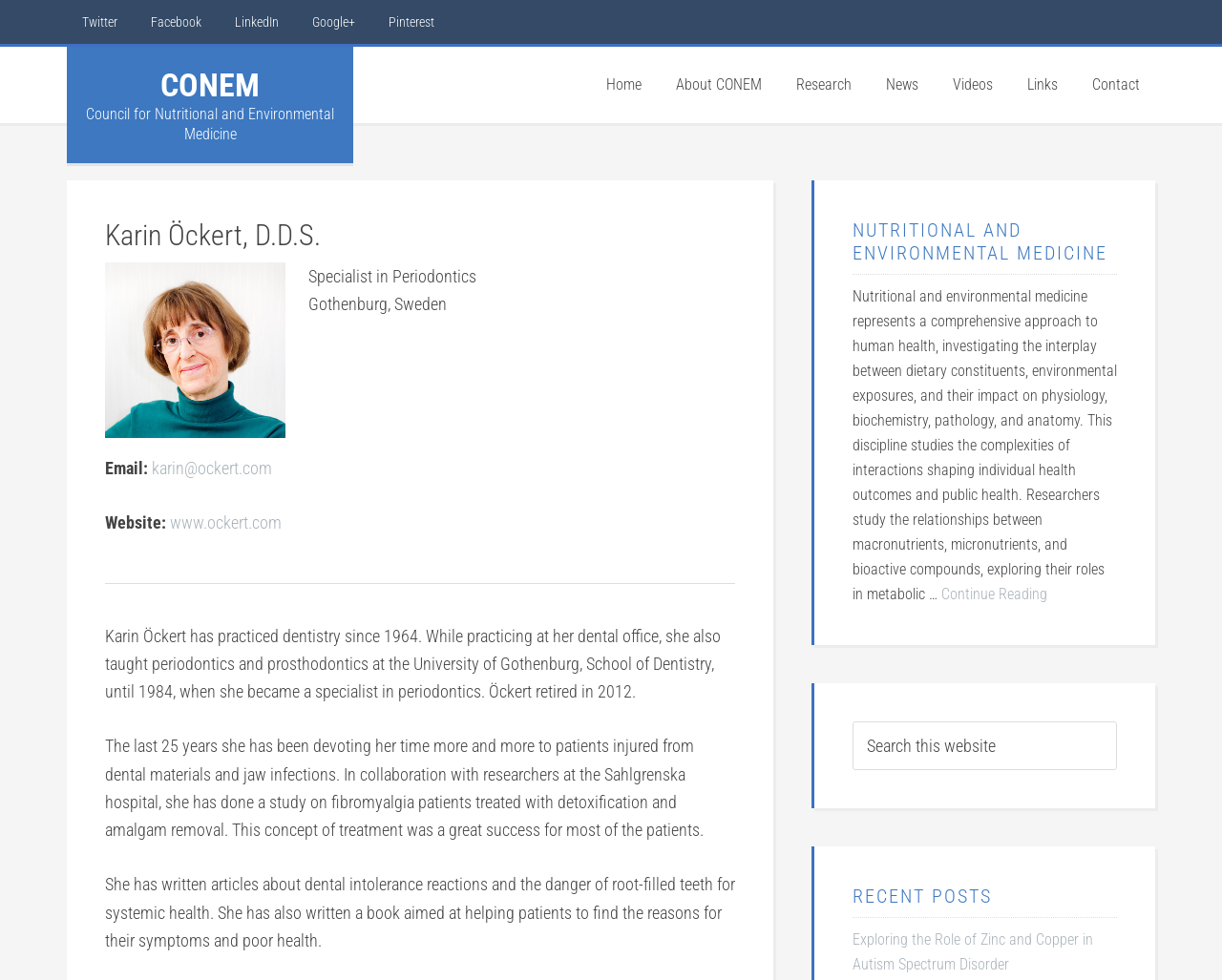Provide a brief response to the question below using a single word or phrase: 
What is the purpose of the search box?

Search this website